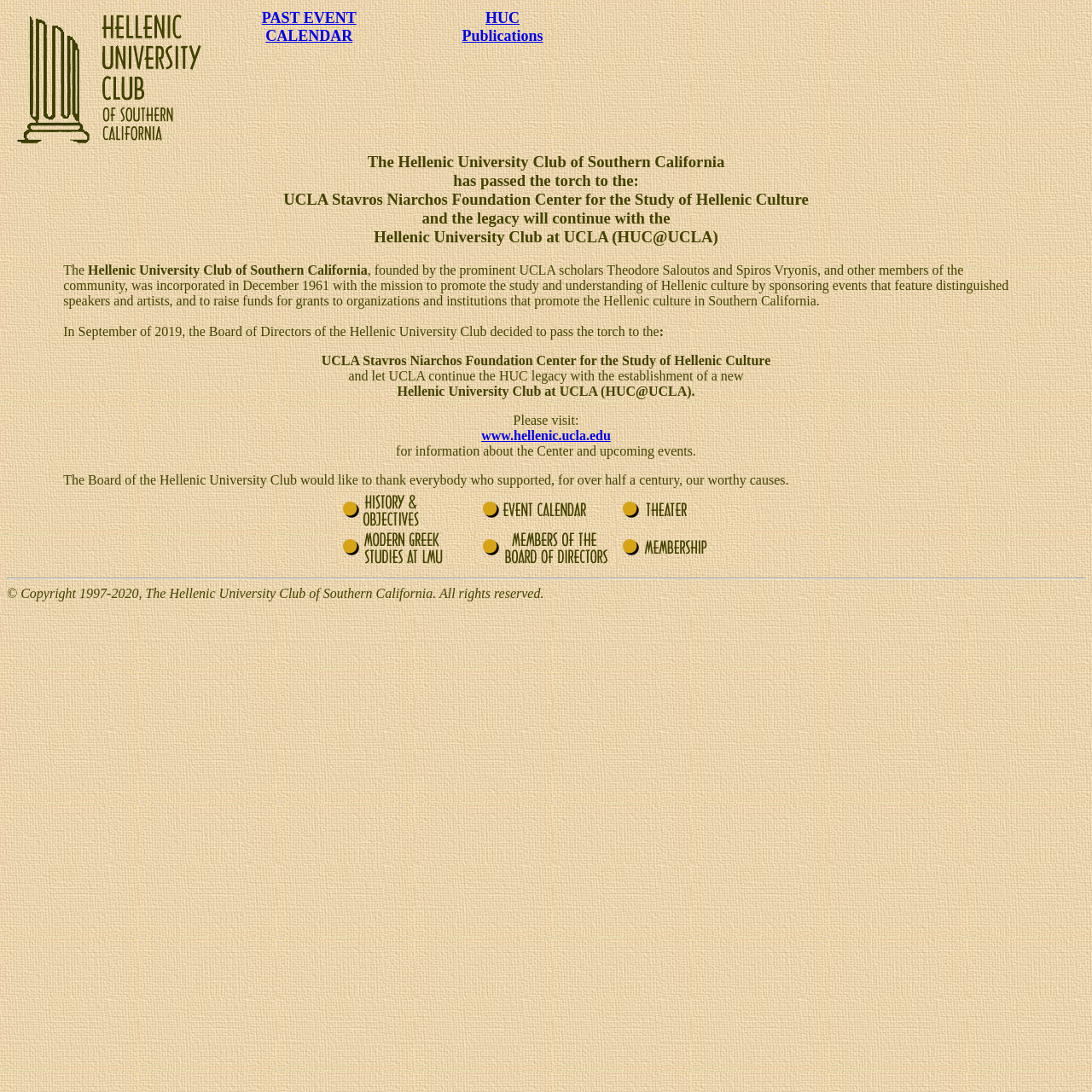Give an in-depth explanation of the webpage layout and content.

The webpage is about the Hellenic University Club of Southern California. At the top, there are four table cells arranged horizontally, with two images on the left, followed by a cell with the text "PAST EVENT CALENDAR" and another cell with the text "HUC Publications". Below these cells, there are three links: "PAST EVENT", "CALENDAR", "HUC", and "Publications".

The main content of the webpage is a long paragraph of text that explains the history and mission of the Hellenic University Club of Southern California. The text is divided into several sections, with headings and subheadings. The main heading is "The Hellenic University Club of Southern California has passed the torch to the: UCLA Stavros Niarchos Foundation Center for the Study of Hellenic Culture and the legacy will continue with the Hellenic University Club at UCLA (HUC@UCLA)". The text describes the club's mission, its founding, and its decision to pass the torch to the UCLA Stavros Niarchos Foundation Center for the Study of Hellenic Culture. There is also a link to the center's website.

Below the main content, there are three rows of table cells, each containing three links with images. These links are not labeled, but they appear to be related to the club's activities or events.

At the bottom of the webpage, there is a horizontal separator line, followed by a copyright notice that reads "© Copyright 1997-2020, The Hellenic University Club of Southern California. All rights reserved."